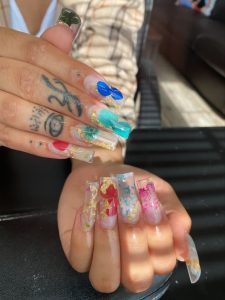Describe the image with as much detail as possible.

In this vibrant image, a client named N’ya Fritz proudly displays their beautifully manicured nails, showcasing an artistic set titled "The Goddess Look." Captured on October 6, the design features an array of colorful flowers, intricate gold pieces, and a stylish squared shape, reflecting a blend of creativity and personal flair. The nails, adorned with various patterns, highlight the skill of nail technician Kailey Williams, who specializes in custom designs. Fritz’s tattooed hand adds an edgy contrast to the delicate nail art, emphasizing individuality and self-expression. This moment, infused with confidence and beauty, exemplifies the artistry and care provided by Williams in her nail salon.